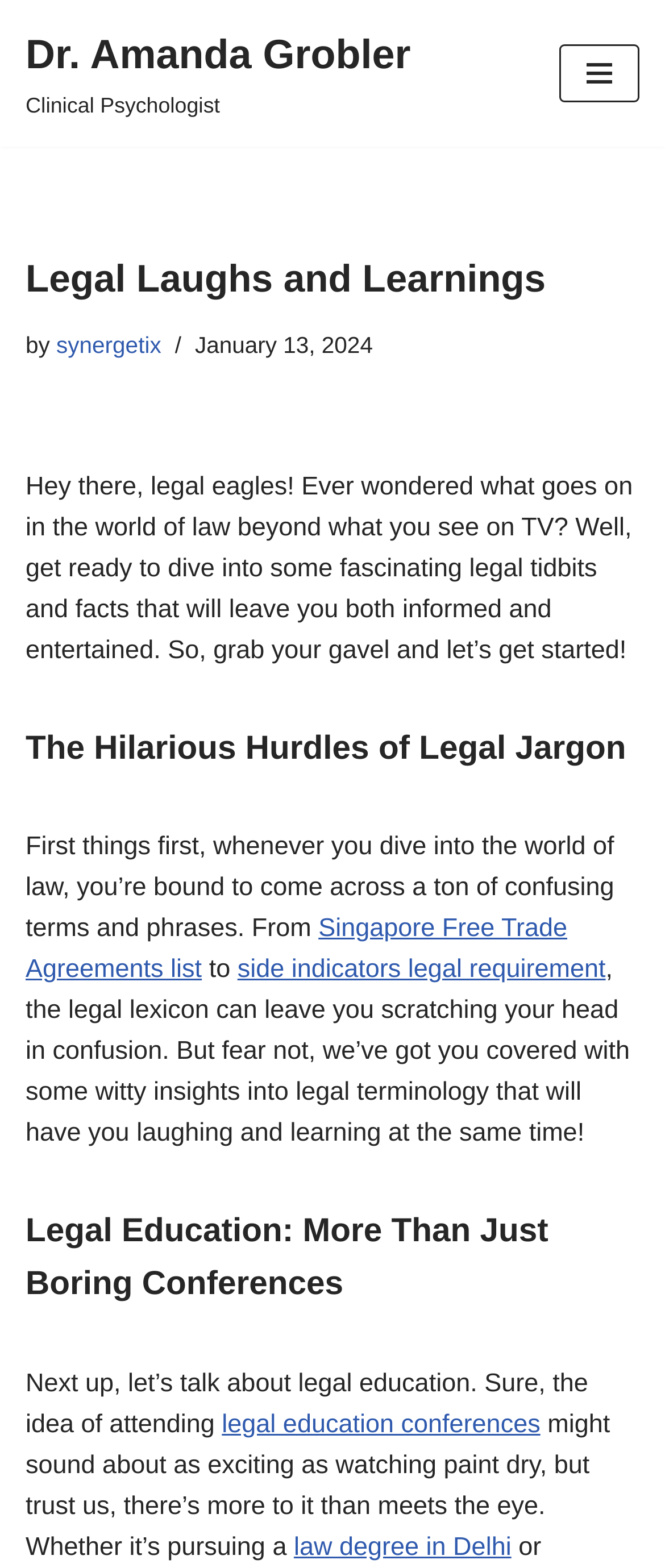Answer the following query concisely with a single word or phrase:
What is the name of the clinical psychologist?

Dr. Amanda Grobler